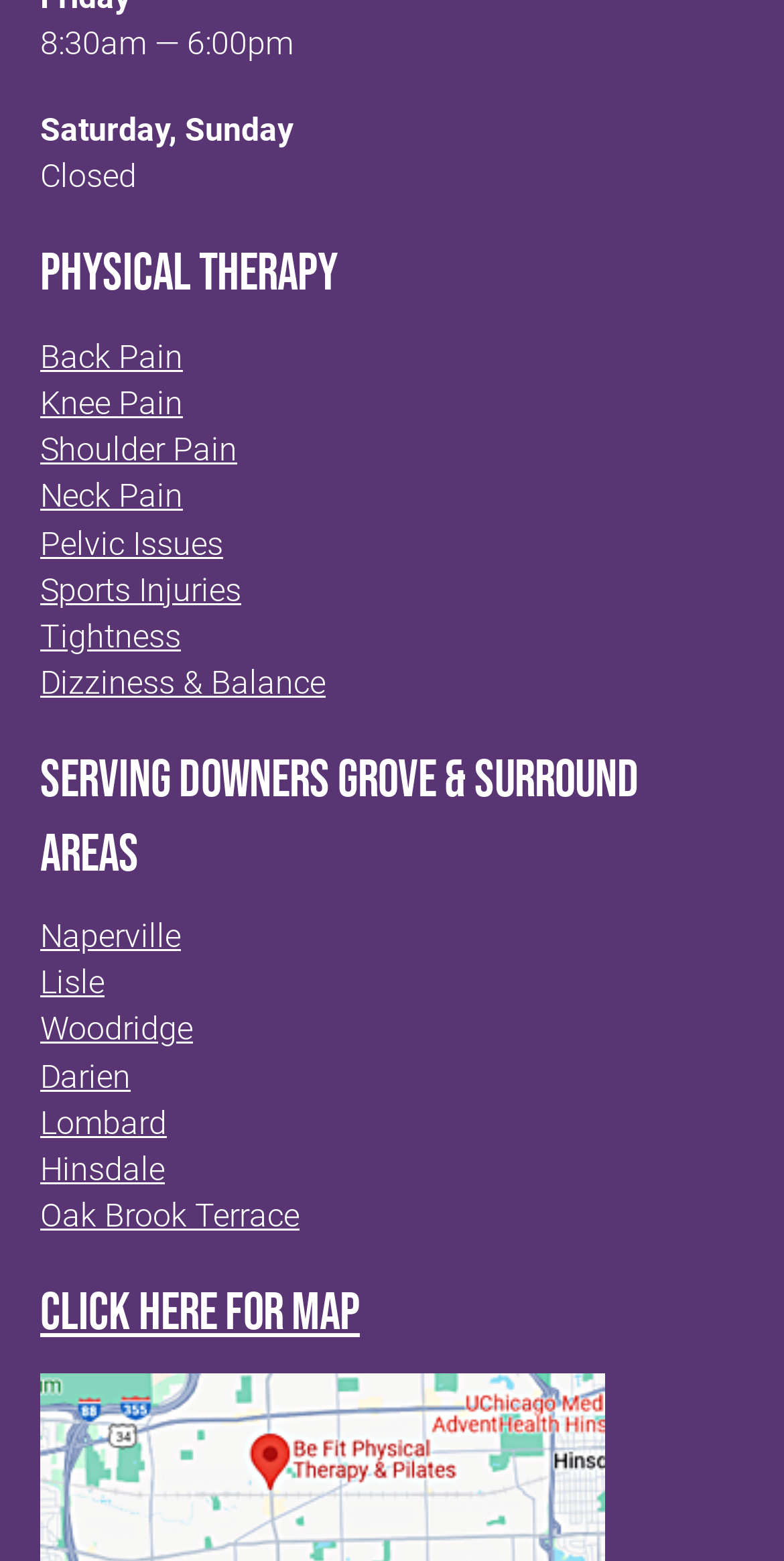What areas are served?
Give a detailed and exhaustive answer to the question.

The webpage has a heading element that reads 'SERVING DOWNERS GROVE & SURROUND AREAS', indicating that the areas served include Downers Grove and its surrounding areas.